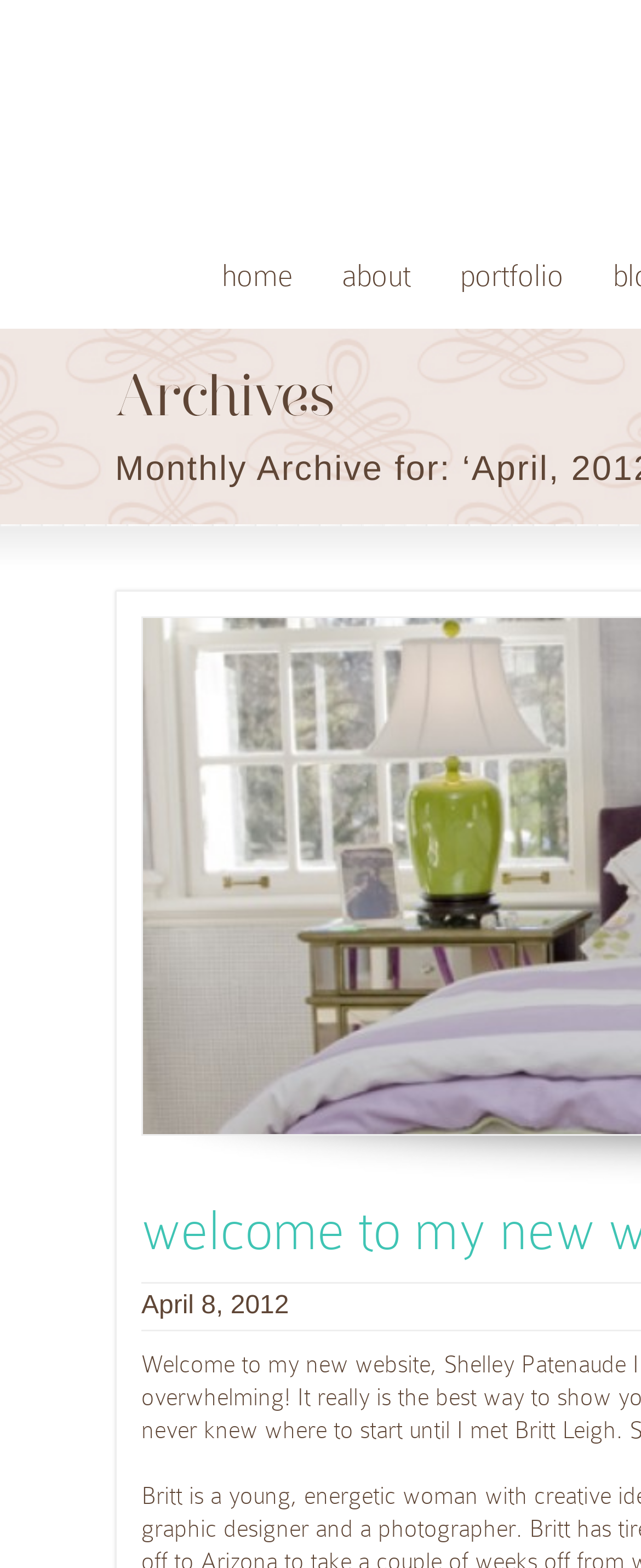Bounding box coordinates are specified in the format (top-left x, top-left y, bottom-right x, bottom-right y). All values are floating point numbers bounded between 0 and 1. Please provide the bounding box coordinate of the region this sentence describes: April 8, 2012

[0.221, 0.824, 0.451, 0.842]